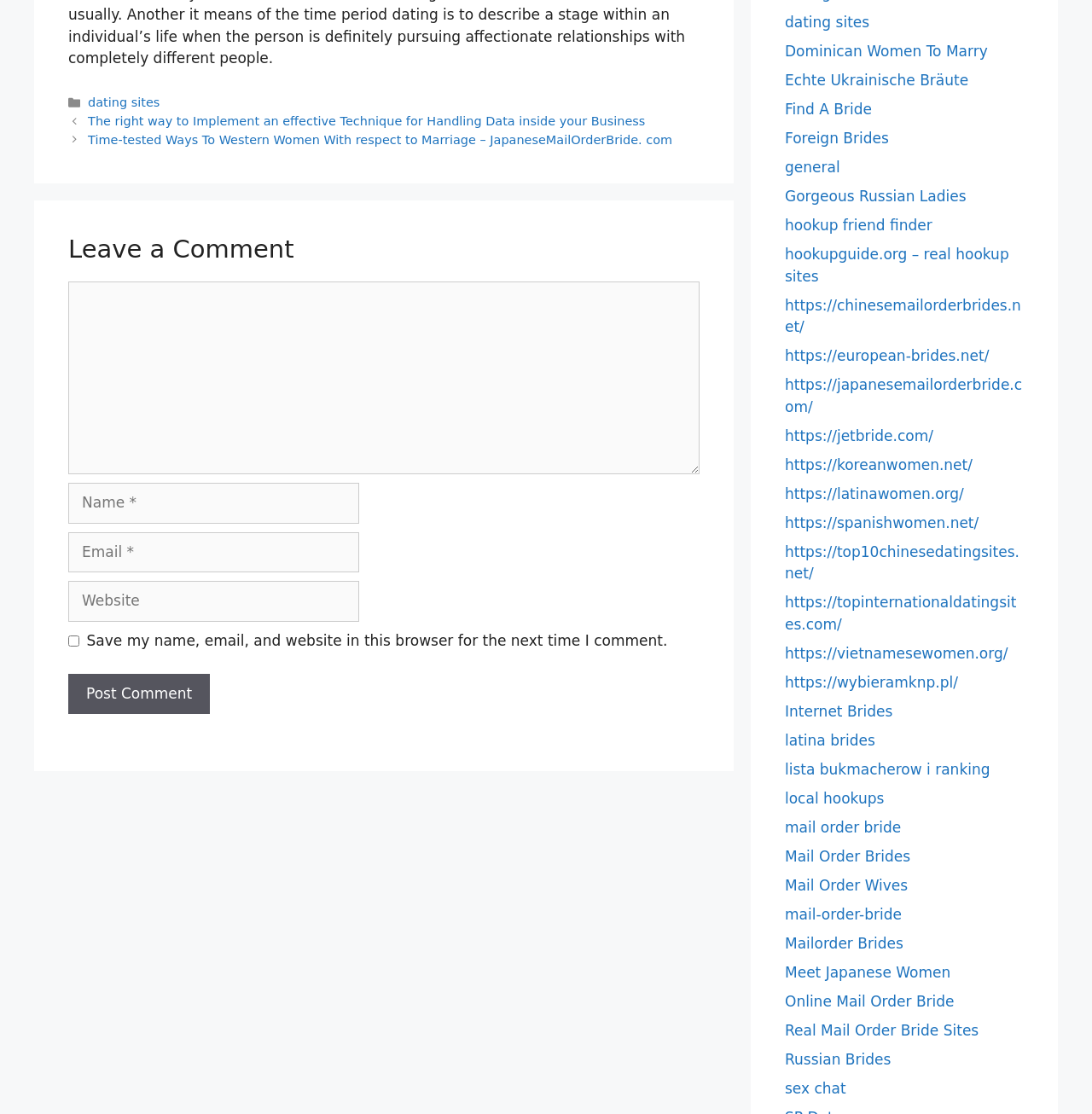Please identify the bounding box coordinates of the clickable area that will allow you to execute the instruction: "Click the 'Russian Brides' link".

[0.719, 0.943, 0.816, 0.958]